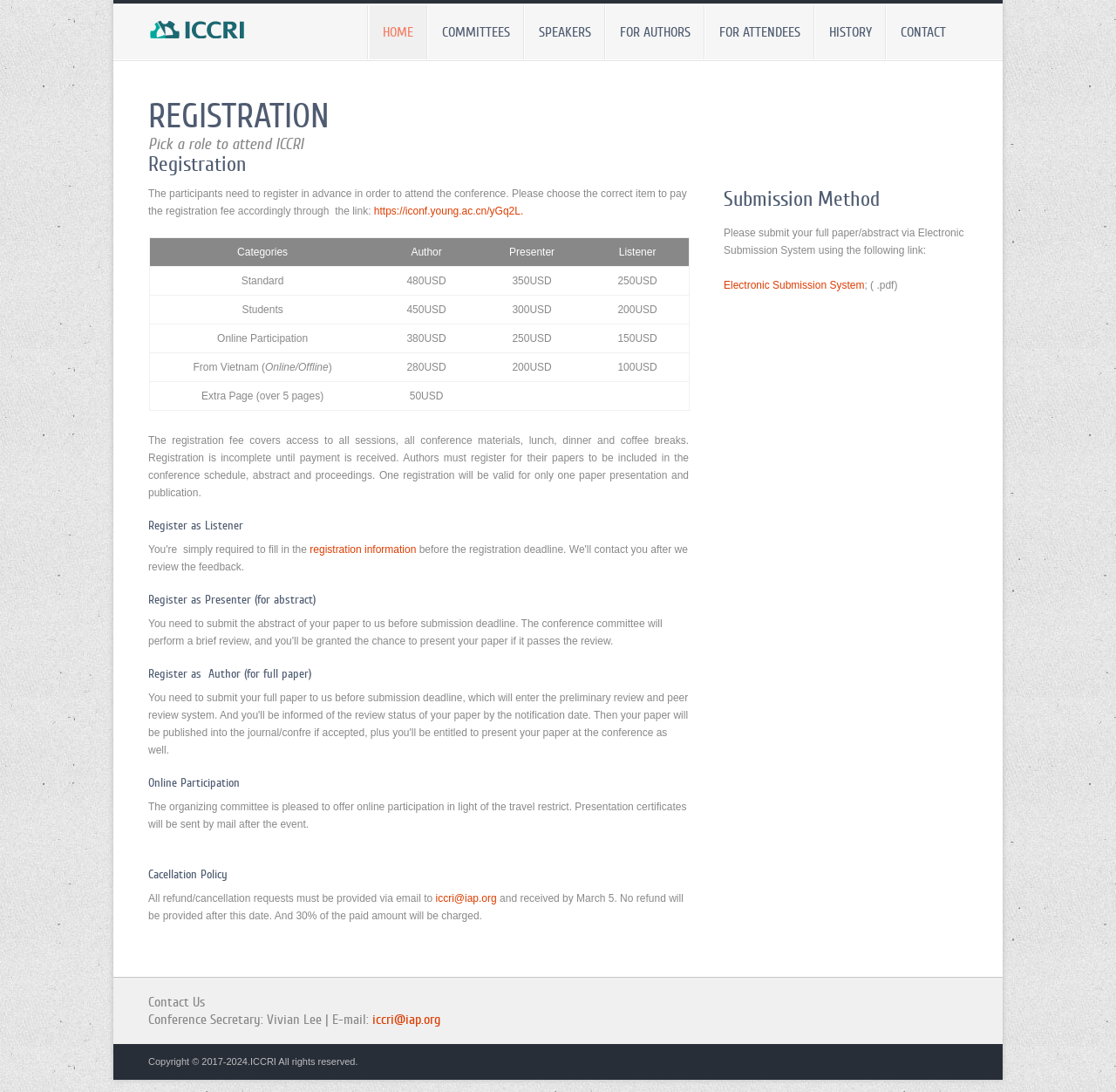Give a concise answer using only one word or phrase for this question:
What is the deadline for refund or cancellation requests?

March 5